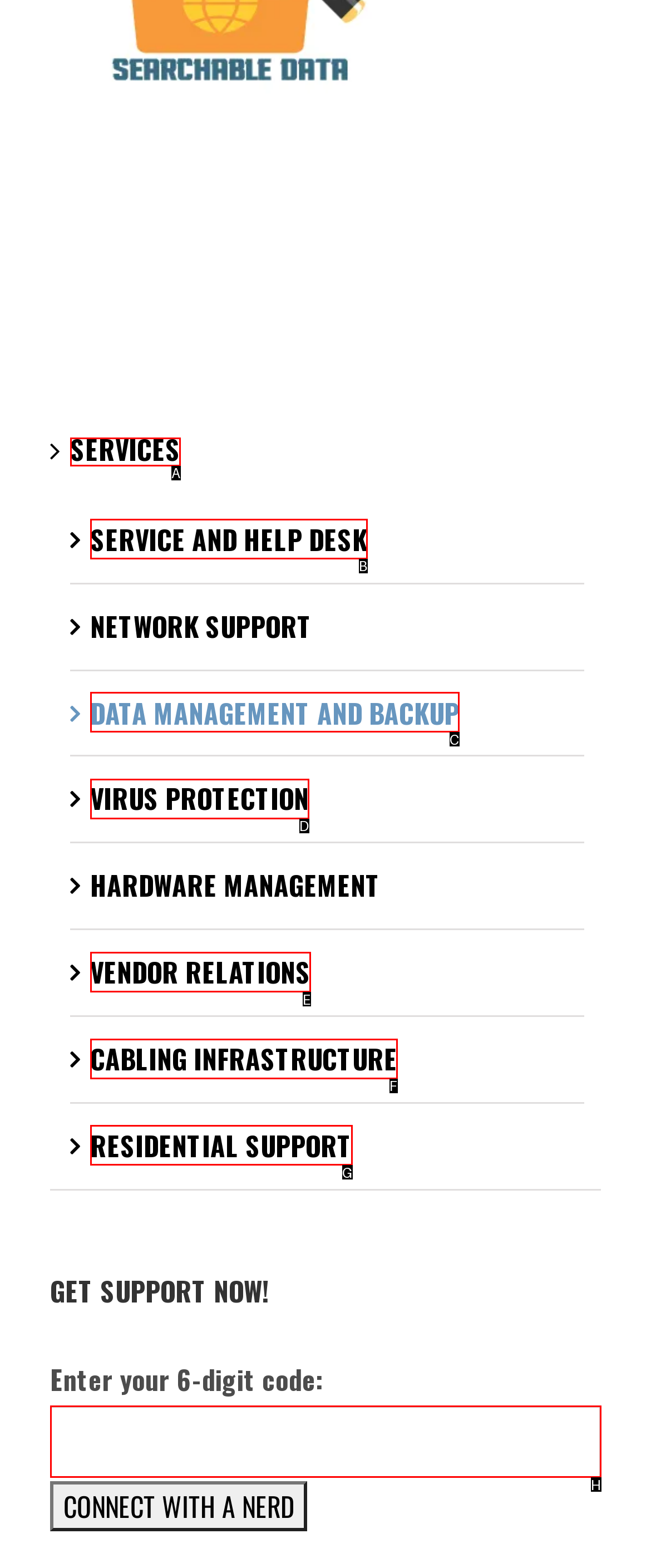Point out the option that aligns with the description: SERVICES
Provide the letter of the corresponding choice directly.

A